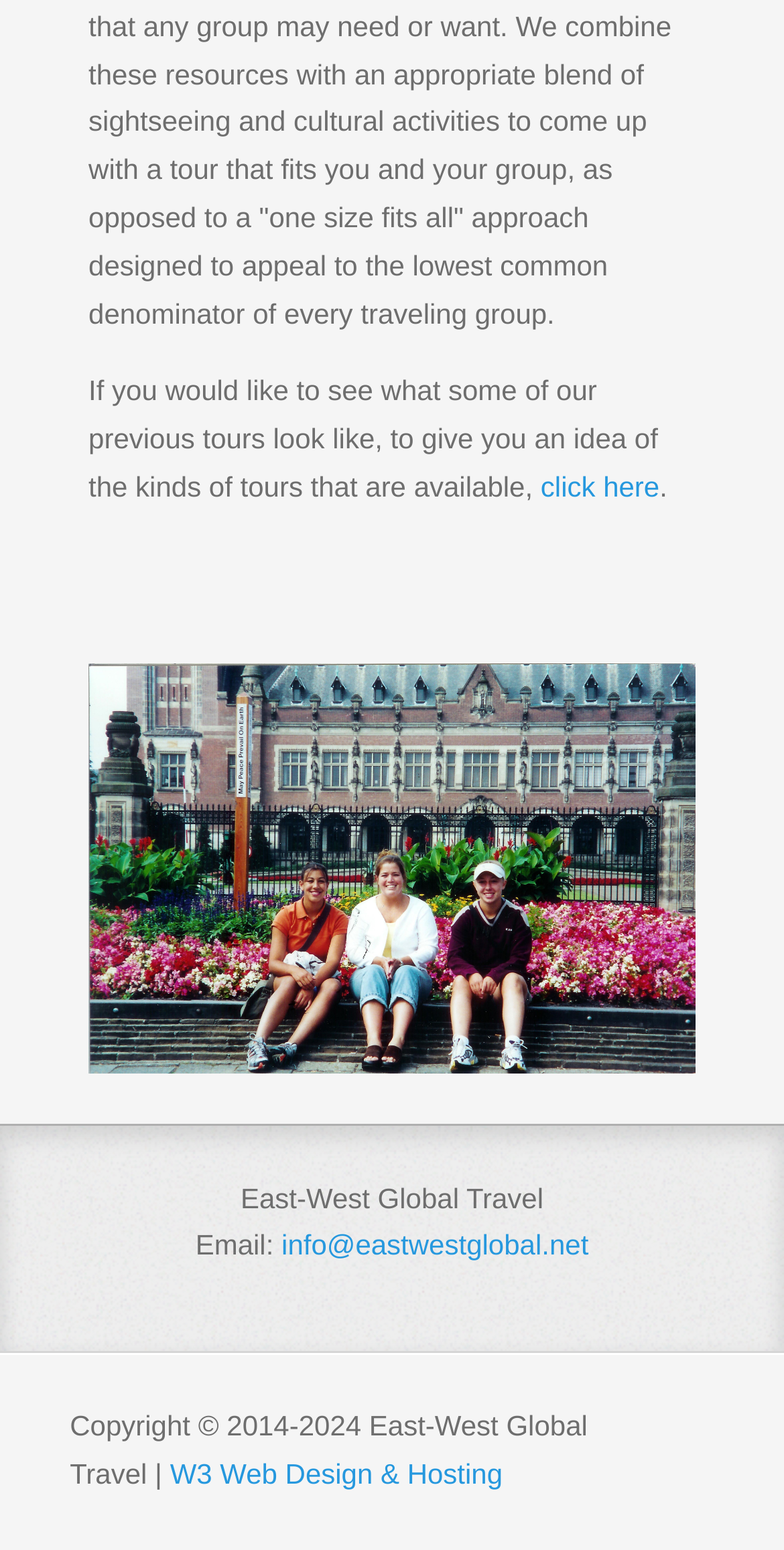Using the webpage screenshot, find the UI element described by click here. Provide the bounding box coordinates in the format (top-left x, top-left y, bottom-right x, bottom-right y), ensuring all values are floating point numbers between 0 and 1.

[0.69, 0.303, 0.841, 0.324]